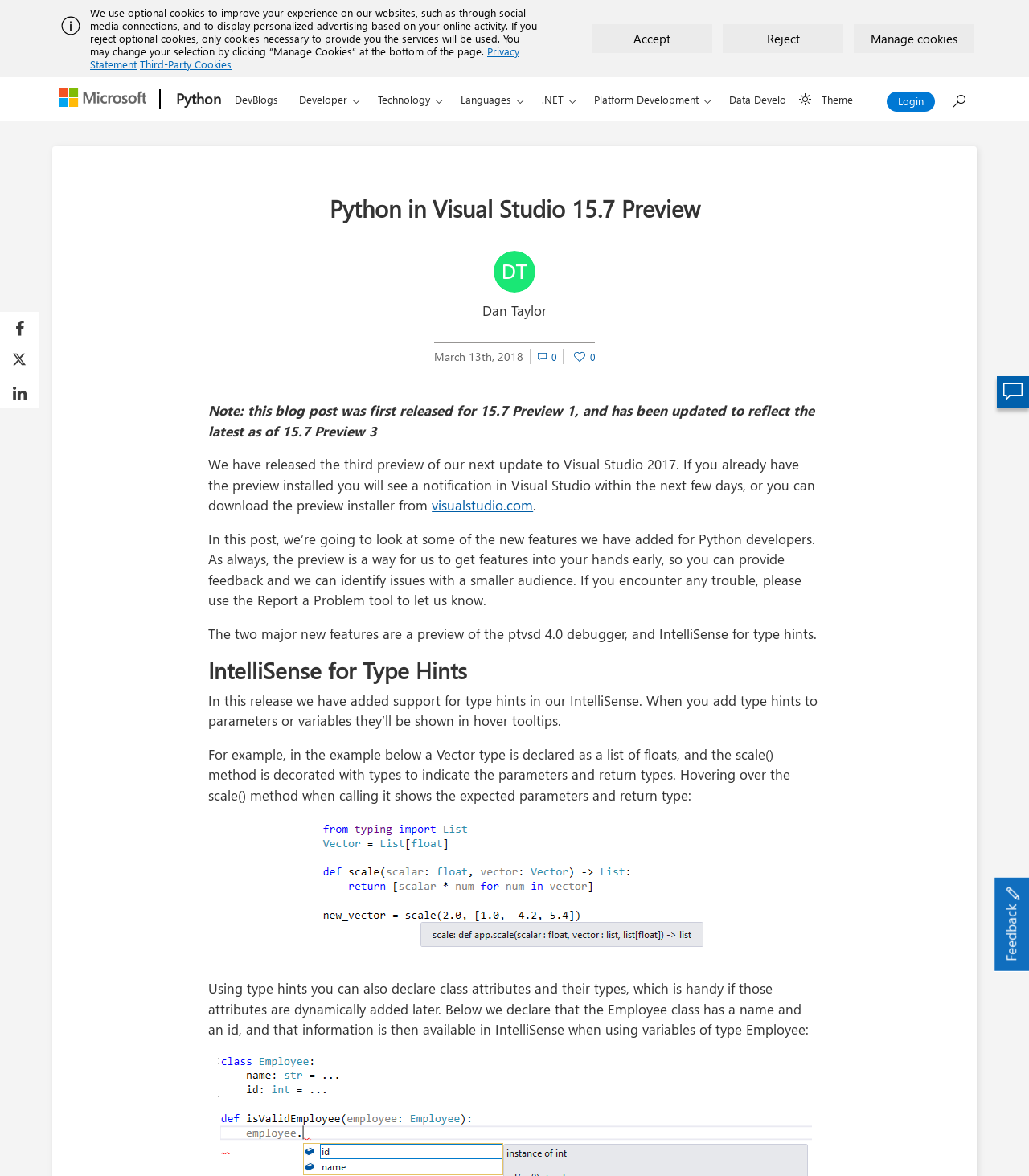Please specify the bounding box coordinates in the format (top-left x, top-left y, bottom-right x, bottom-right y), with all values as floating point numbers between 0 and 1. Identify the bounding box of the UI element described by: 0

[0.522, 0.294, 0.54, 0.31]